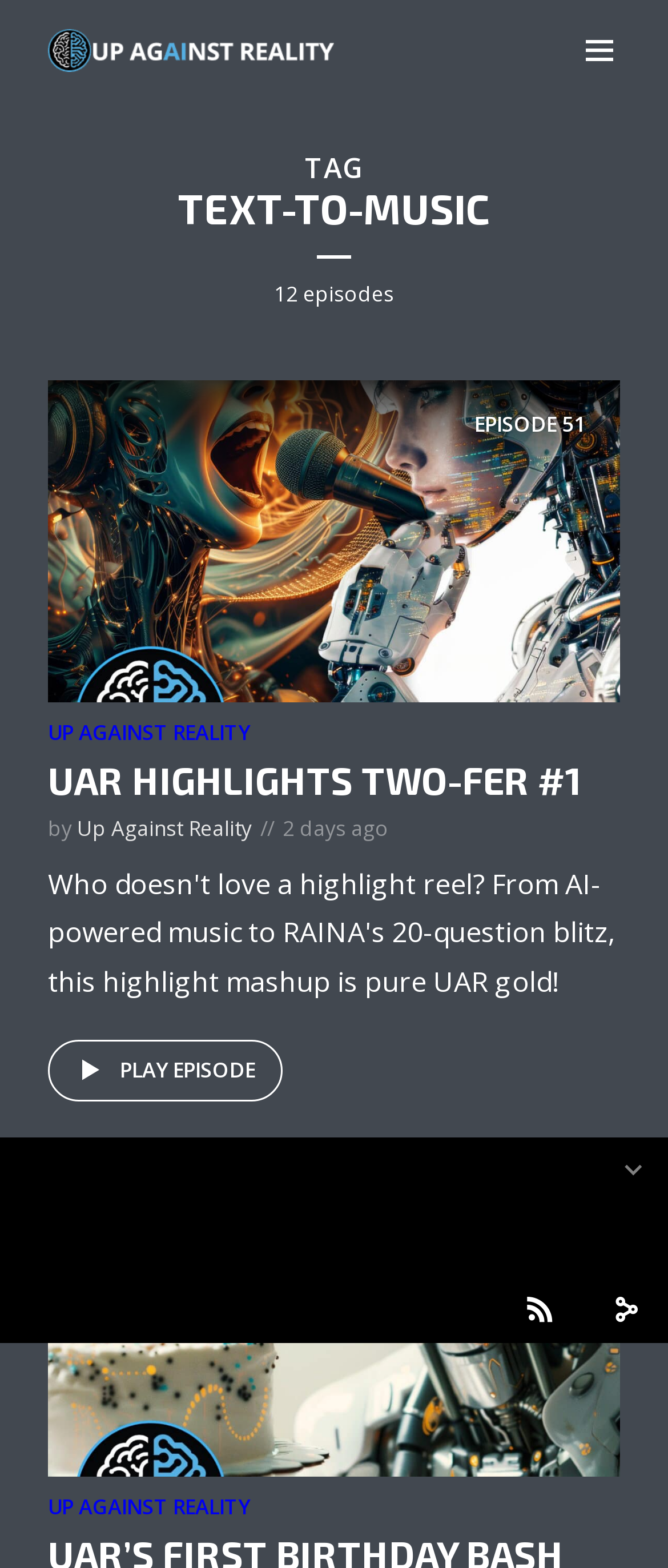Please indicate the bounding box coordinates of the element's region to be clicked to achieve the instruction: "share the content". Provide the coordinates as four float numbers between 0 and 1, i.e., [left, top, right, bottom].

[0.872, 0.807, 1.0, 0.862]